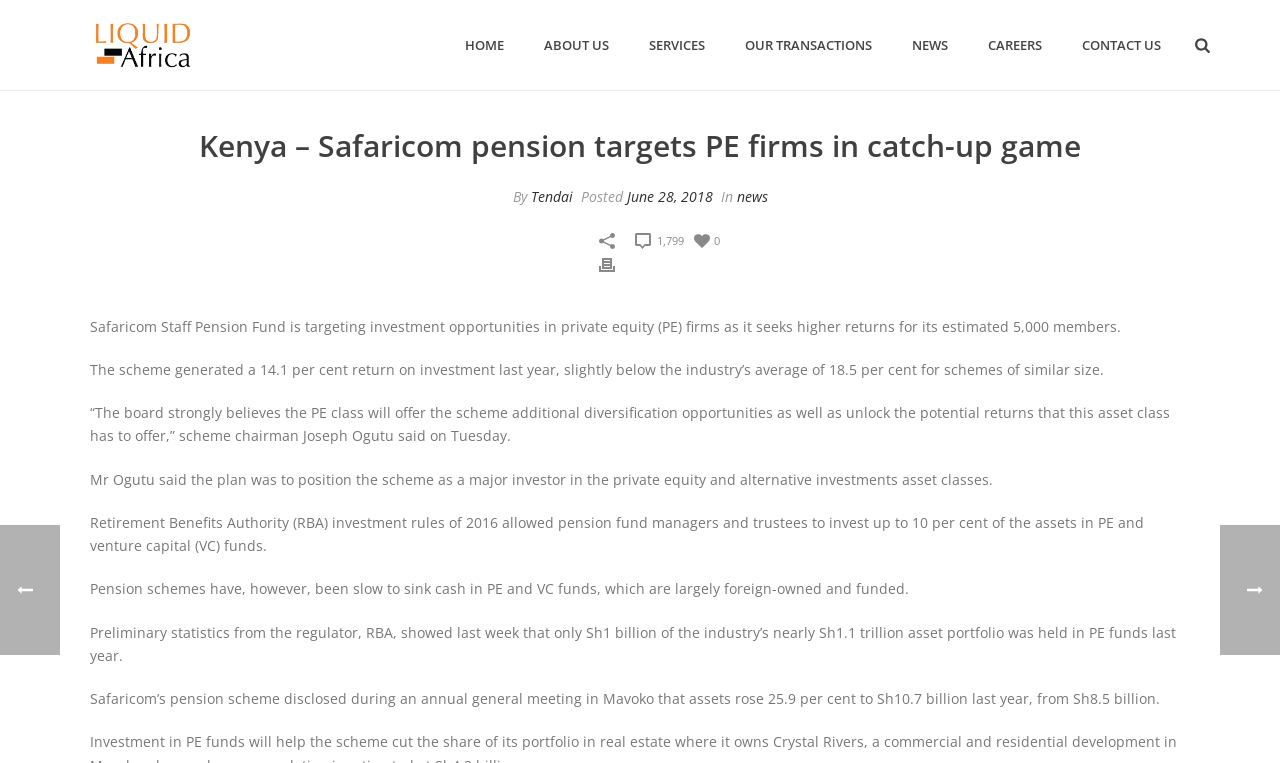Who is the chairman of the scheme?
Can you provide an in-depth and detailed response to the question?

According to the article, the chairman of the scheme, Joseph Ogutu, said on Tuesday that the plan was to position the scheme as a major investor in the private equity and alternative investments asset classes.